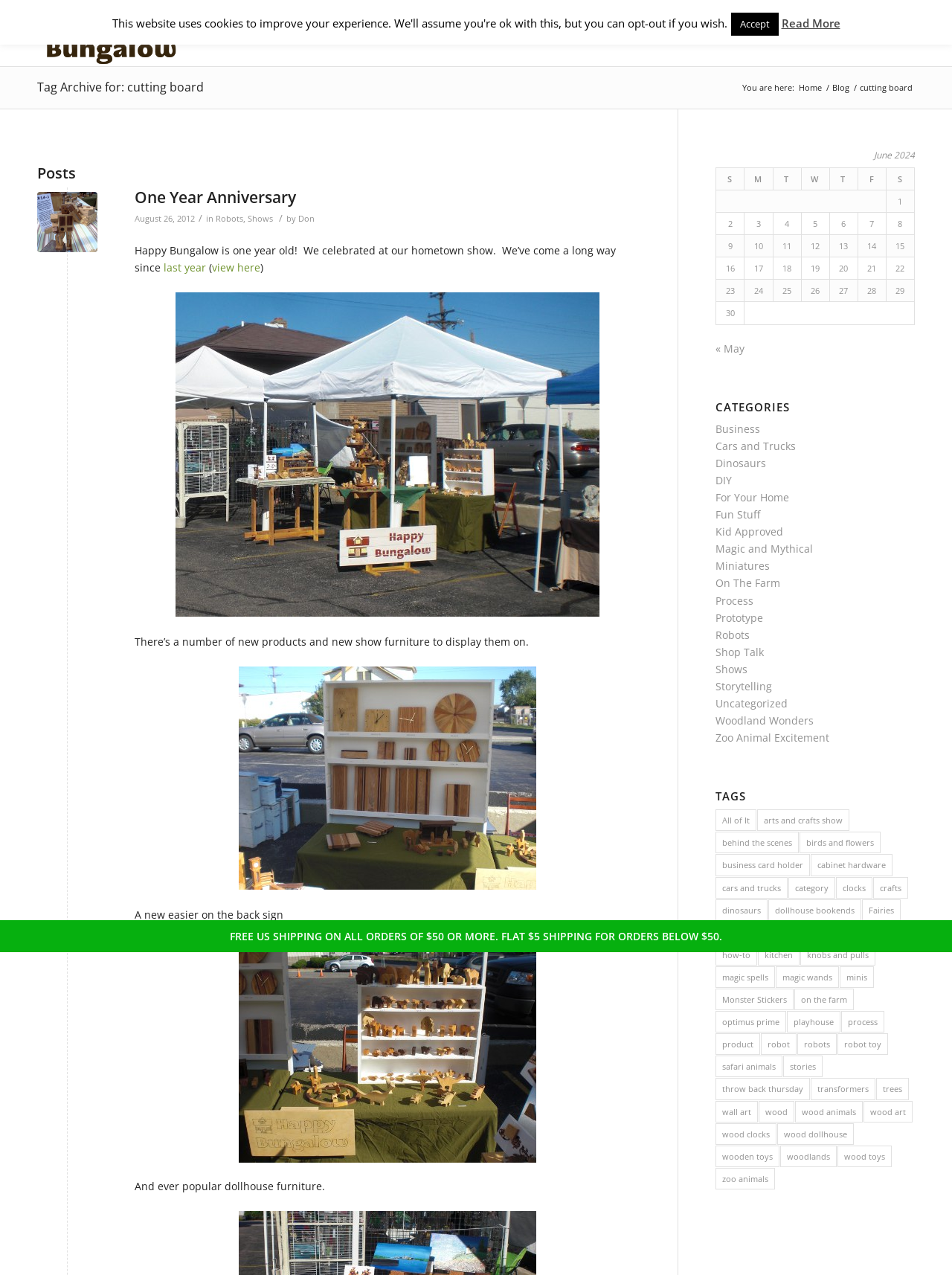Identify the bounding box for the described UI element: "cars and trucks".

[0.752, 0.688, 0.828, 0.705]